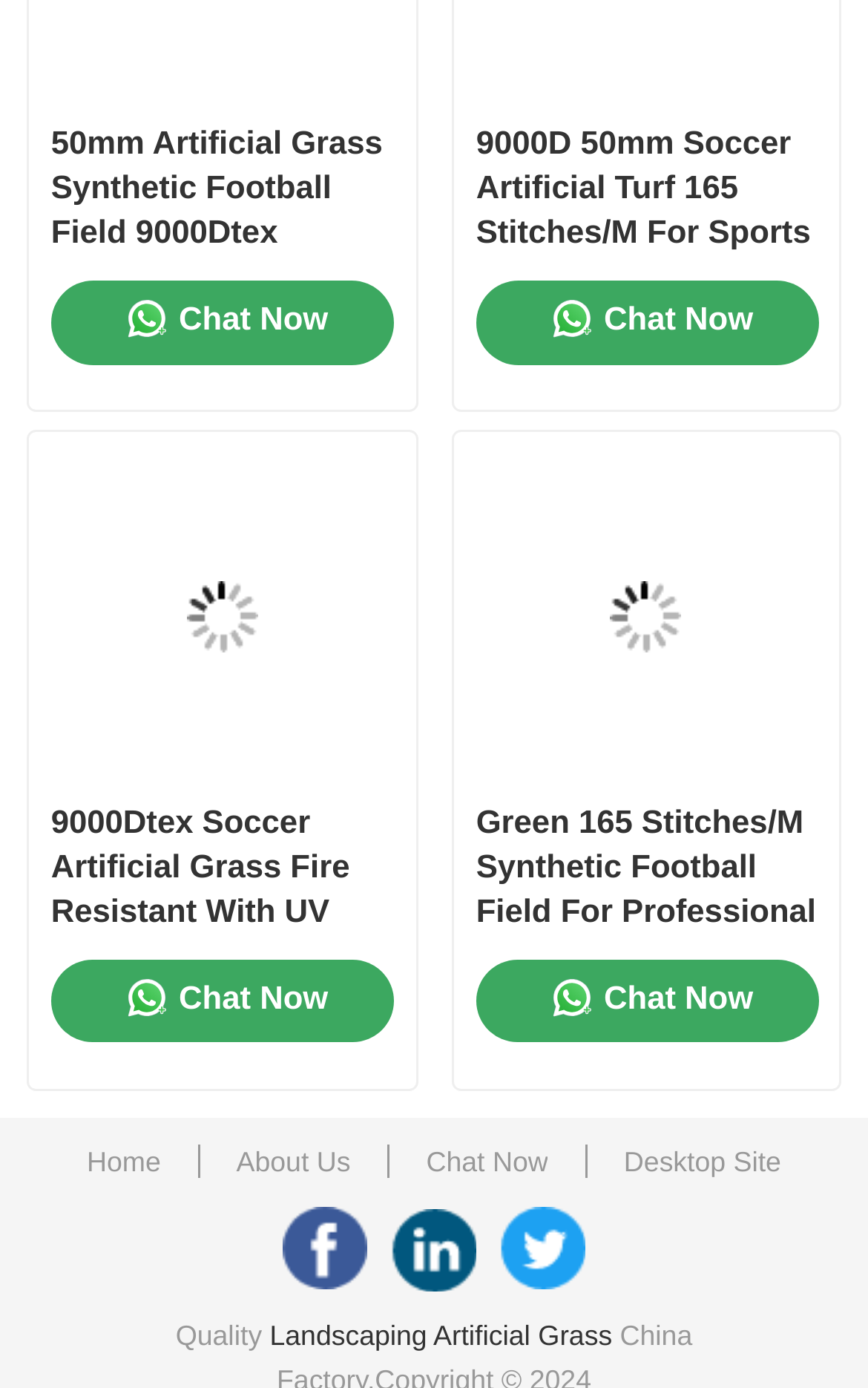Please give the bounding box coordinates of the area that should be clicked to fulfill the following instruction: "Chat with the customer support". The coordinates should be in the format of four float numbers from 0 to 1, i.e., [left, top, right, bottom].

[0.059, 0.202, 0.453, 0.262]